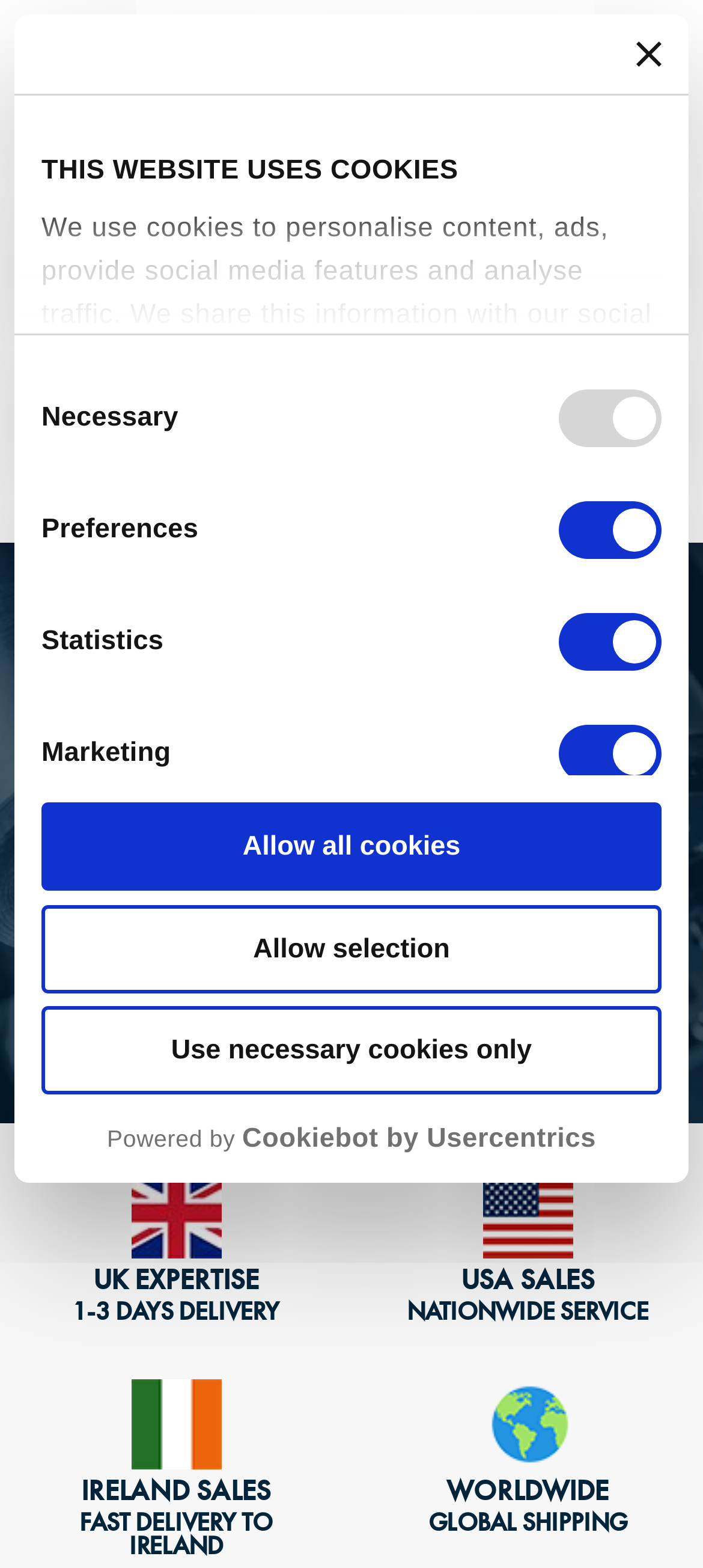What is the company name?
Please provide a detailed answer to the question.

I found the company name by looking at the logo link at the top of the page, which says 'logo - opens in a new window' and has a static text 'Workshoppress Company' next to it.